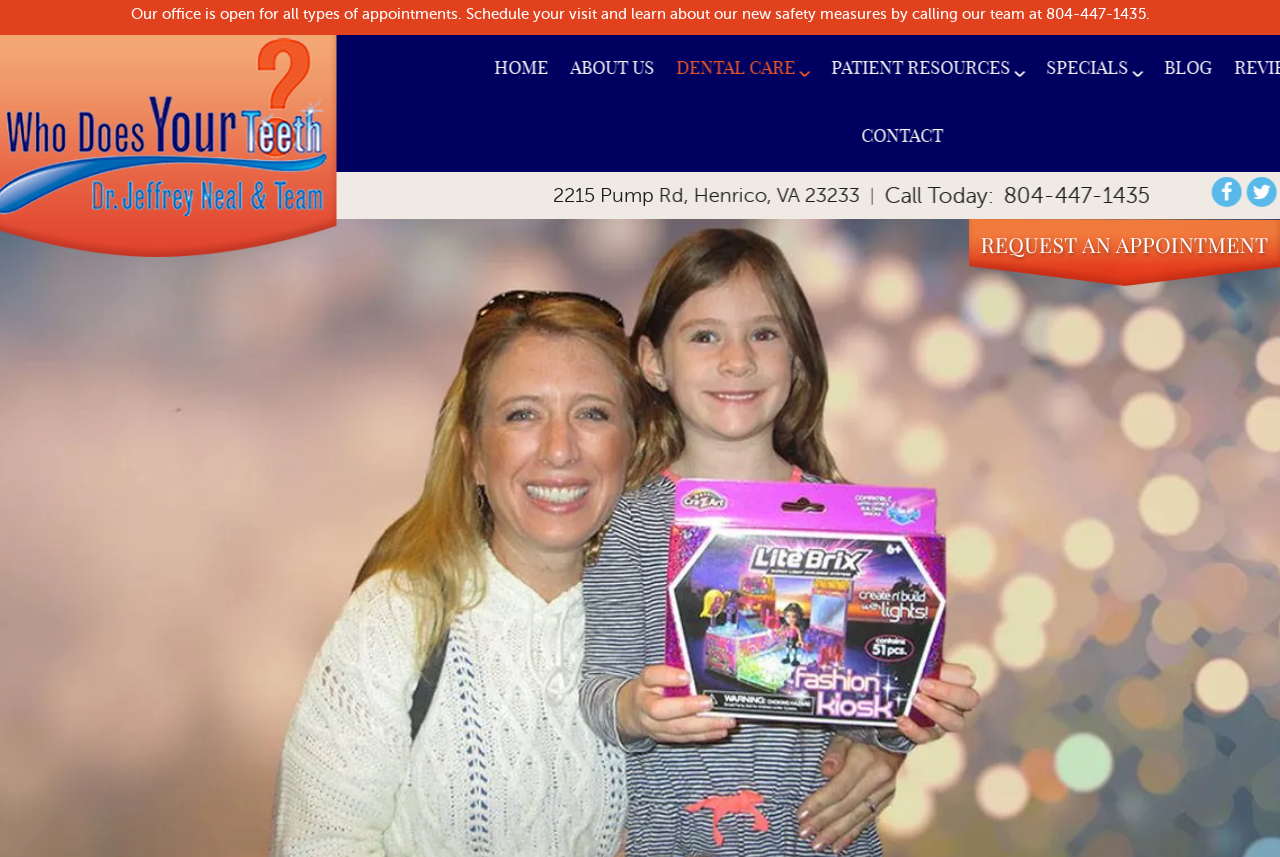Please identify the bounding box coordinates of the element's region that needs to be clicked to fulfill the following instruction: "Call the office". The bounding box coordinates should consist of four float numbers between 0 and 1, i.e., [left, top, right, bottom].

[0.596, 0.21, 0.803, 0.247]